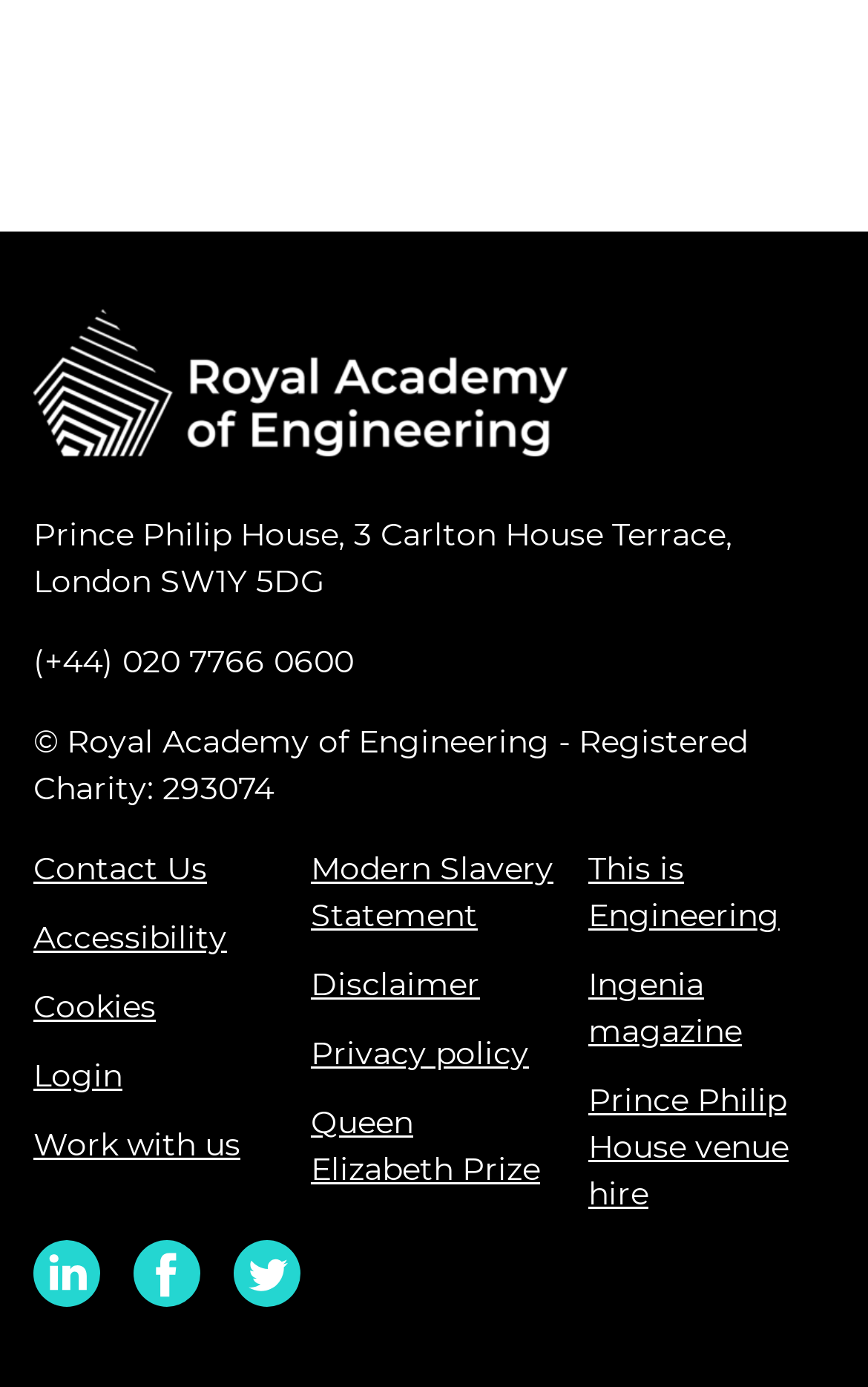Please identify the bounding box coordinates of the element that needs to be clicked to execute the following command: "Follow on Twitter". Provide the bounding box using four float numbers between 0 and 1, formatted as [left, top, right, bottom].

[0.269, 0.893, 0.346, 0.941]